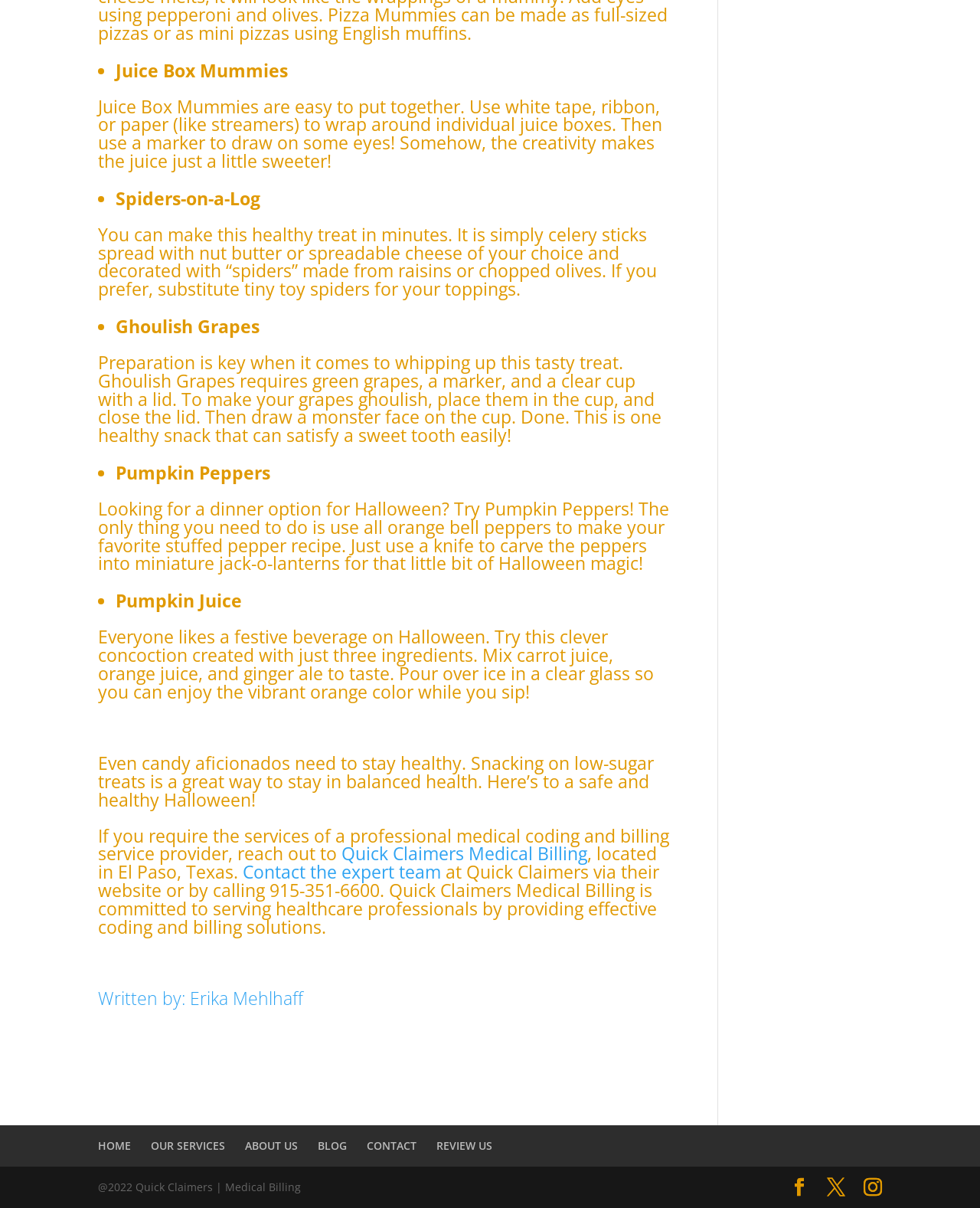Find the bounding box coordinates of the UI element according to this description: "REVIEW US".

[0.445, 0.942, 0.502, 0.954]